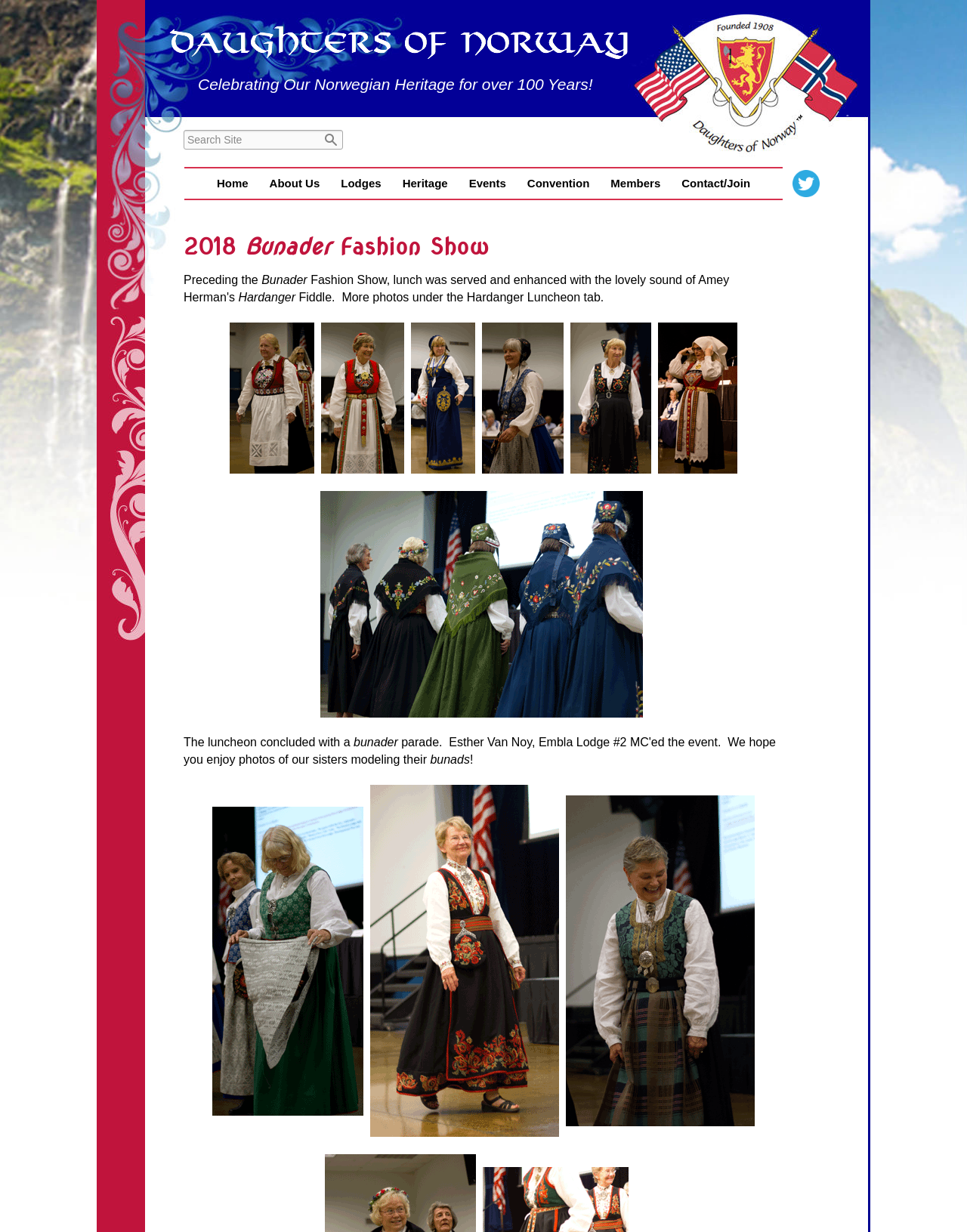Highlight the bounding box coordinates of the element that should be clicked to carry out the following instruction: "Search for something on the site". The coordinates must be given as four float numbers ranging from 0 to 1, i.e., [left, top, right, bottom].

[0.331, 0.104, 0.355, 0.123]